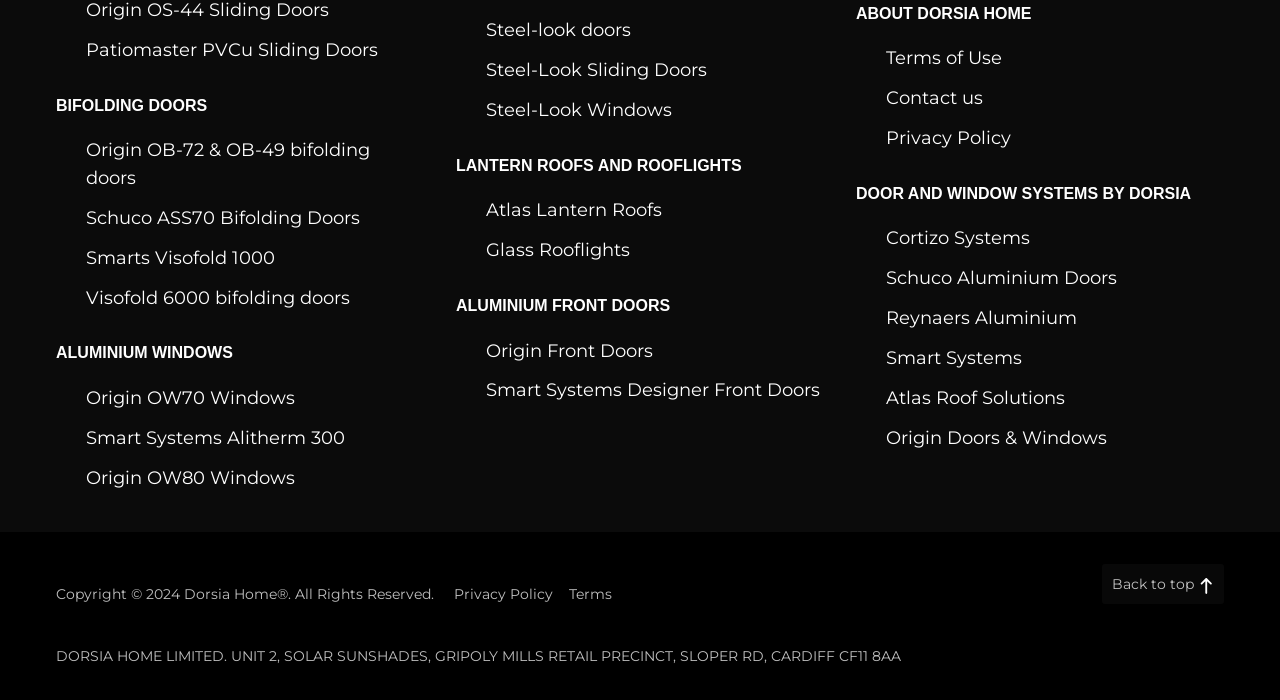Locate the bounding box coordinates of the item that should be clicked to fulfill the instruction: "Visit Origin OB-72 & OB-49 bifolding doors".

[0.067, 0.199, 0.289, 0.27]